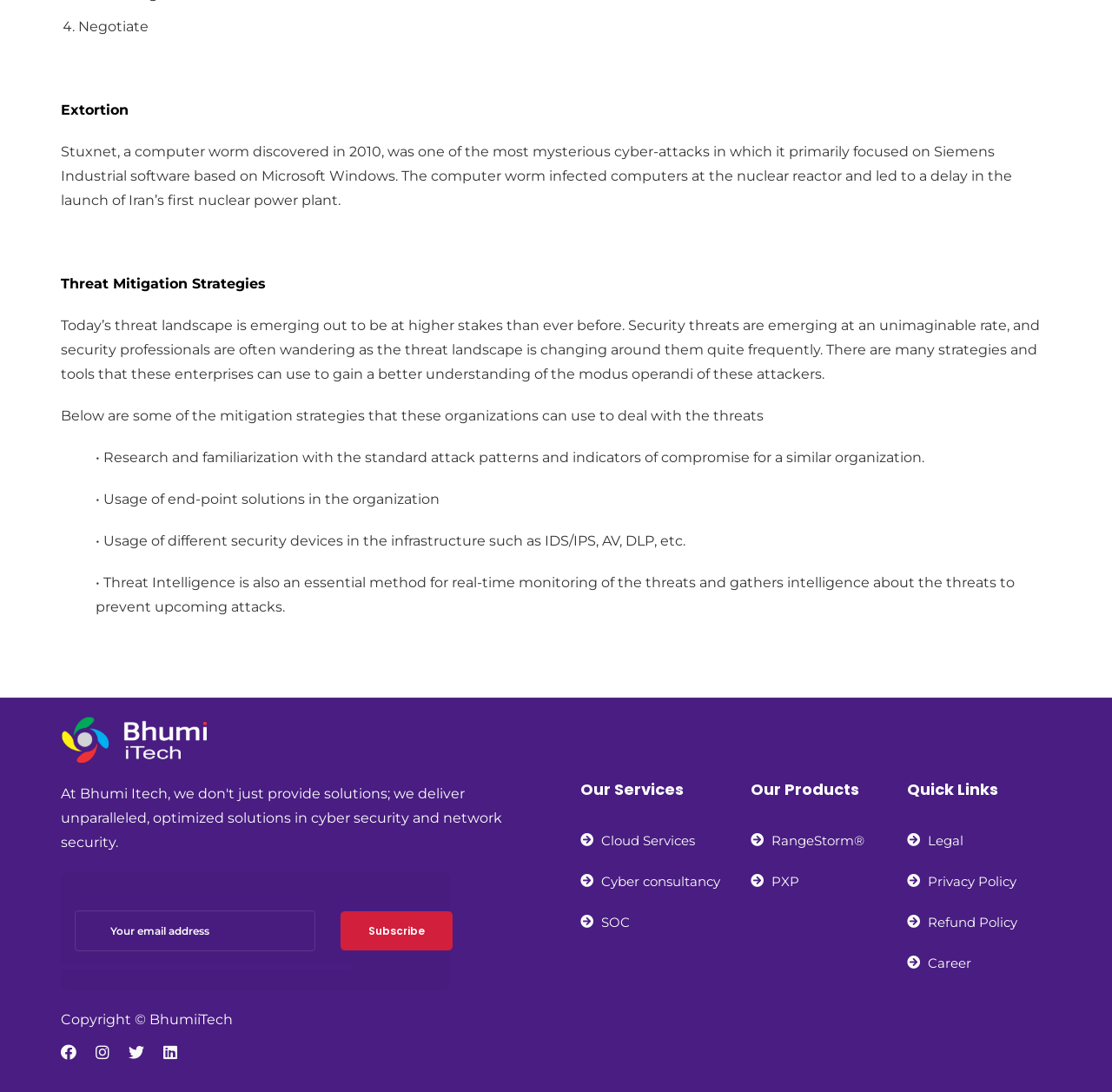Using a single word or phrase, answer the following question: 
What is the topic of the article mentioned on the webpage?

Threat Mitigation Strategies